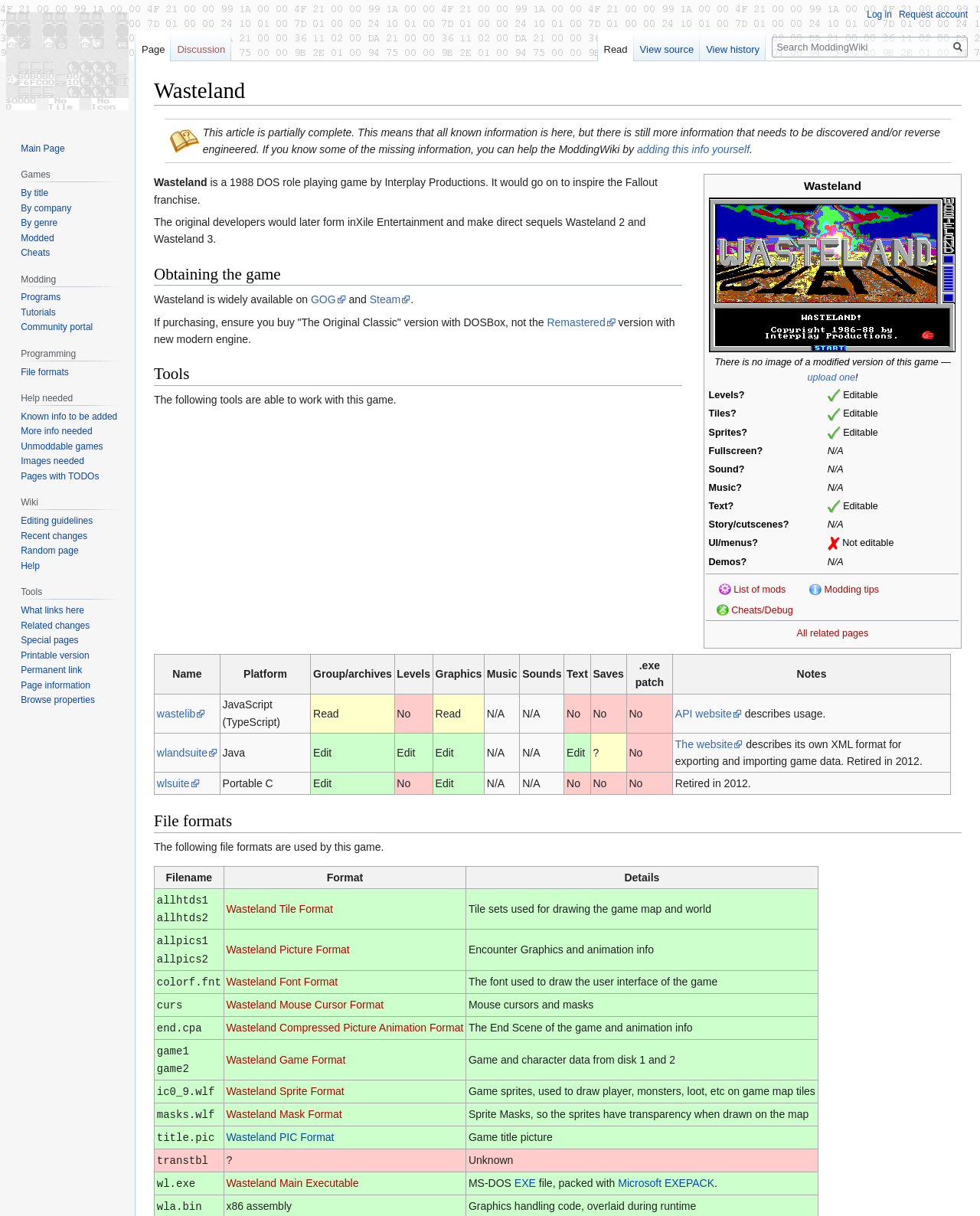Please locate the bounding box coordinates of the element that should be clicked to complete the given instruction: "Buy the game on GOG".

[0.317, 0.241, 0.353, 0.251]